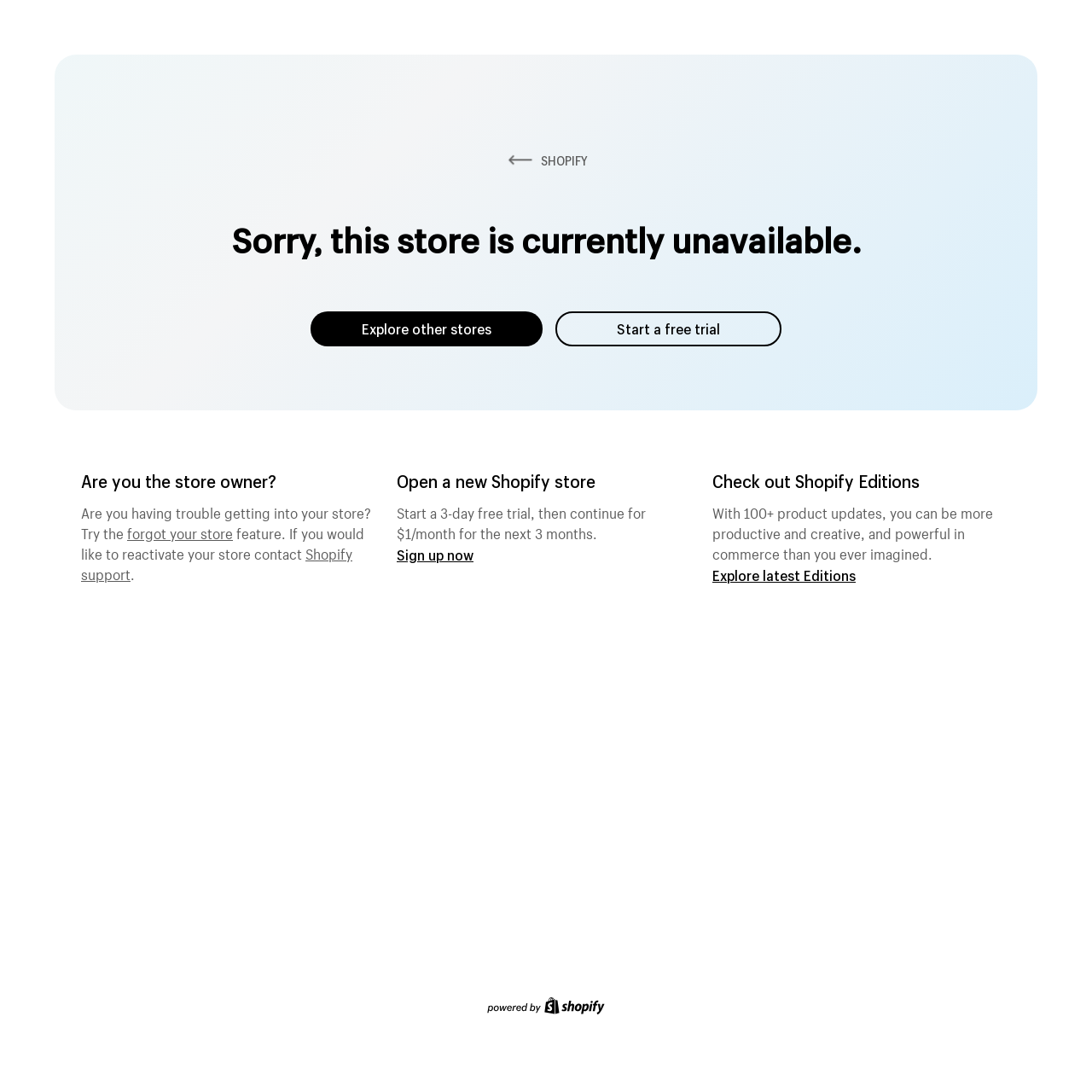How can the store owner regain access?
Refer to the image and provide a one-word or short phrase answer.

Try the forgot password feature